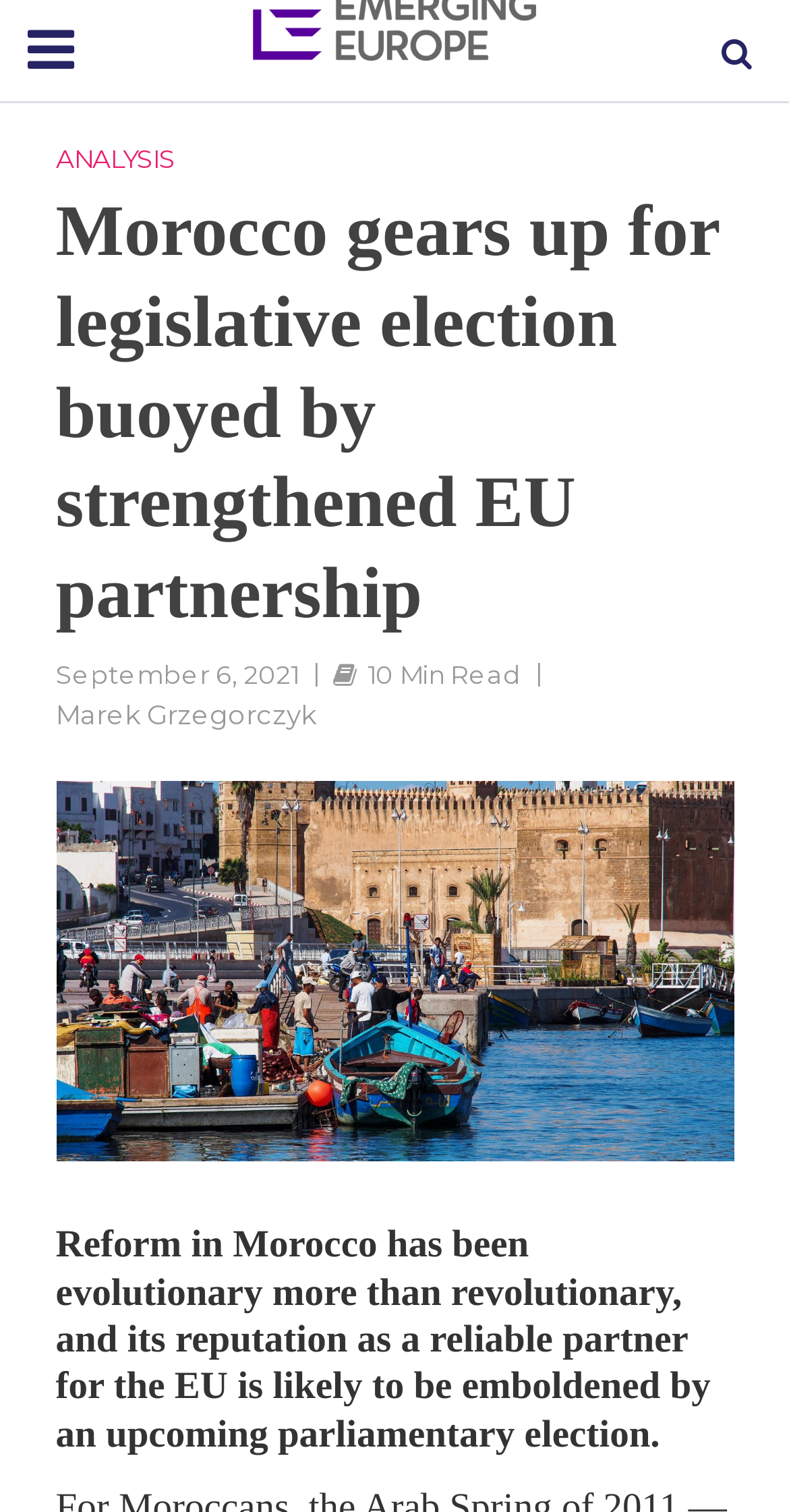What is the estimated reading time of the article?
Using the image provided, answer with just one word or phrase.

10 Min Read